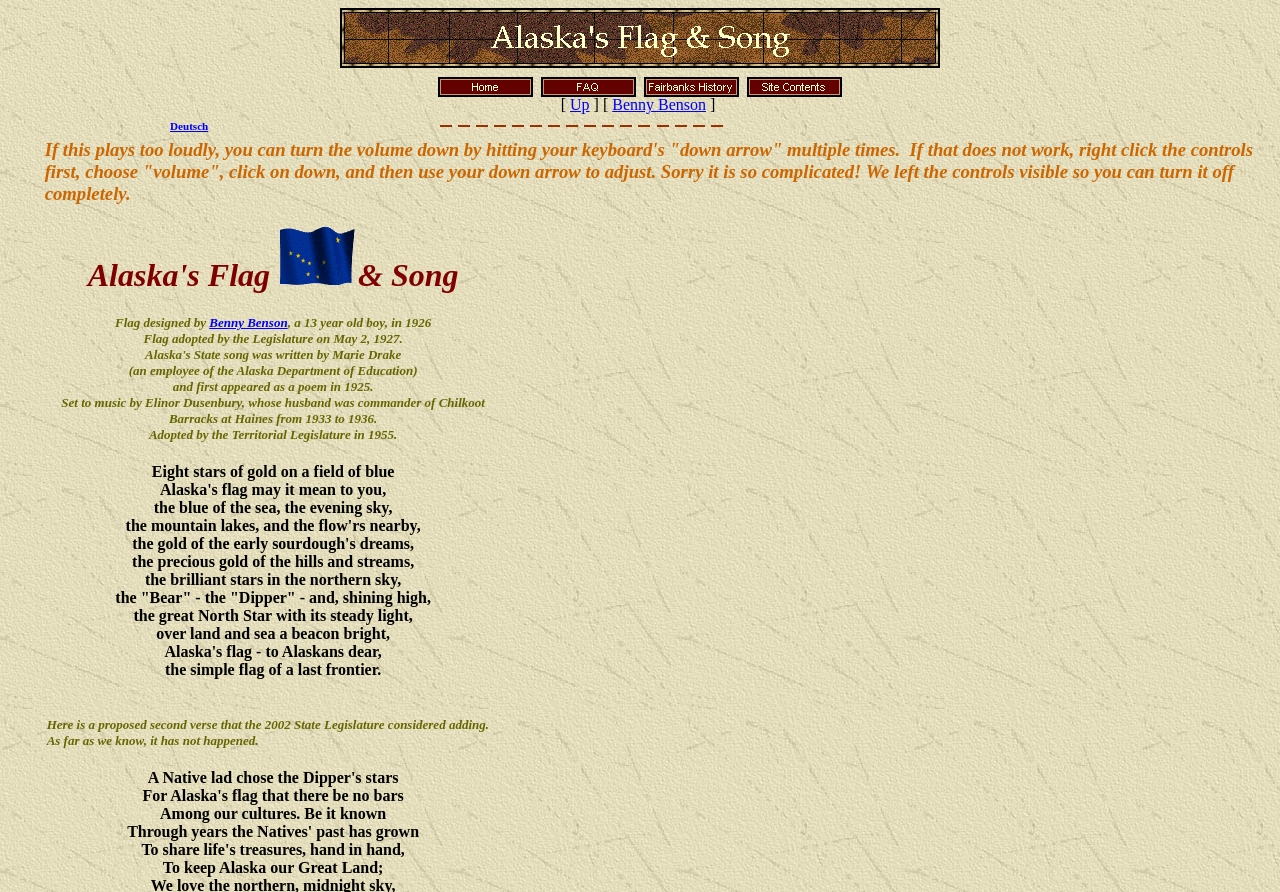Can you find the bounding box coordinates of the area I should click to execute the following instruction: "Search Honeywell products"?

None